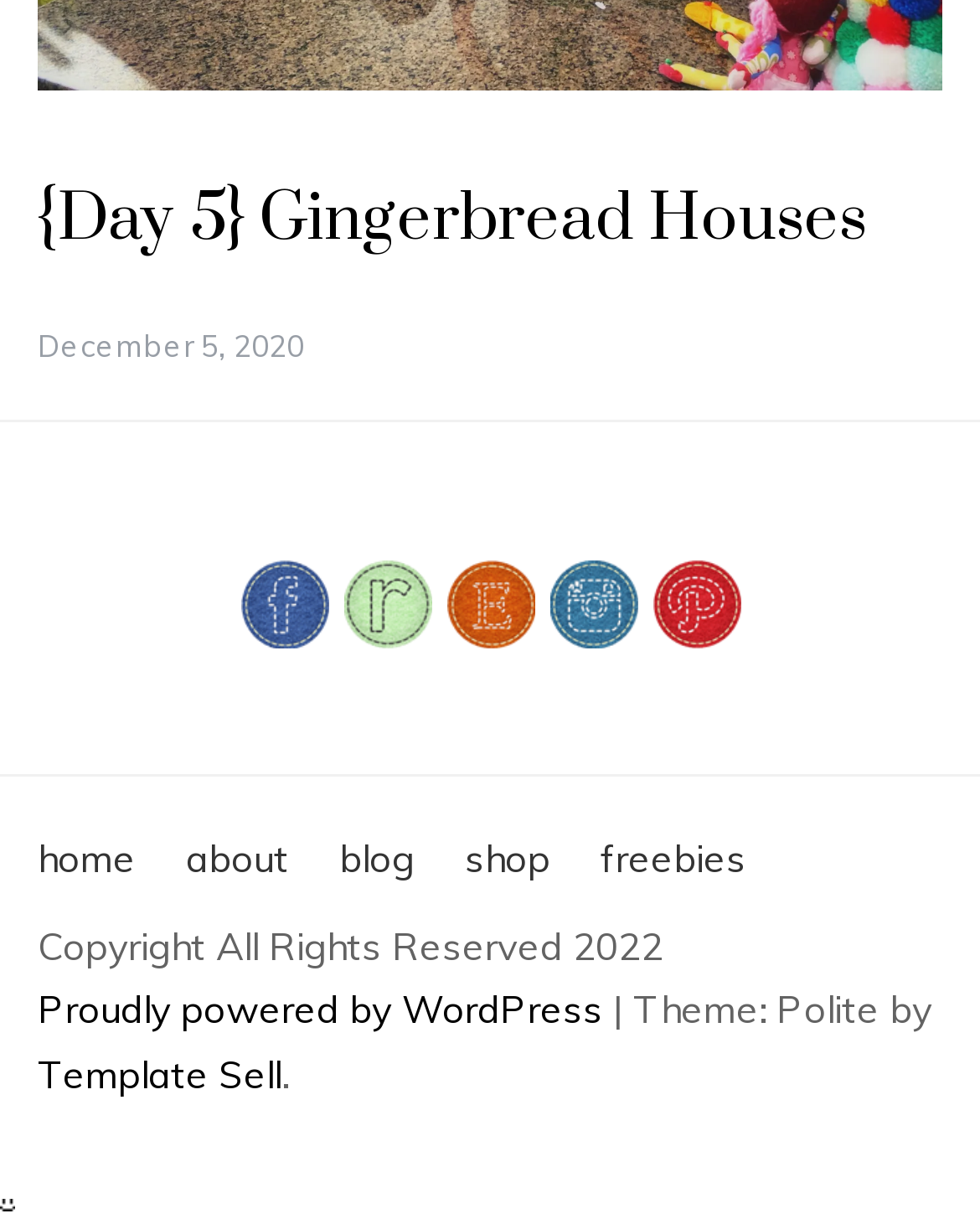Give a short answer to this question using one word or a phrase:
What is the copyright year?

2022